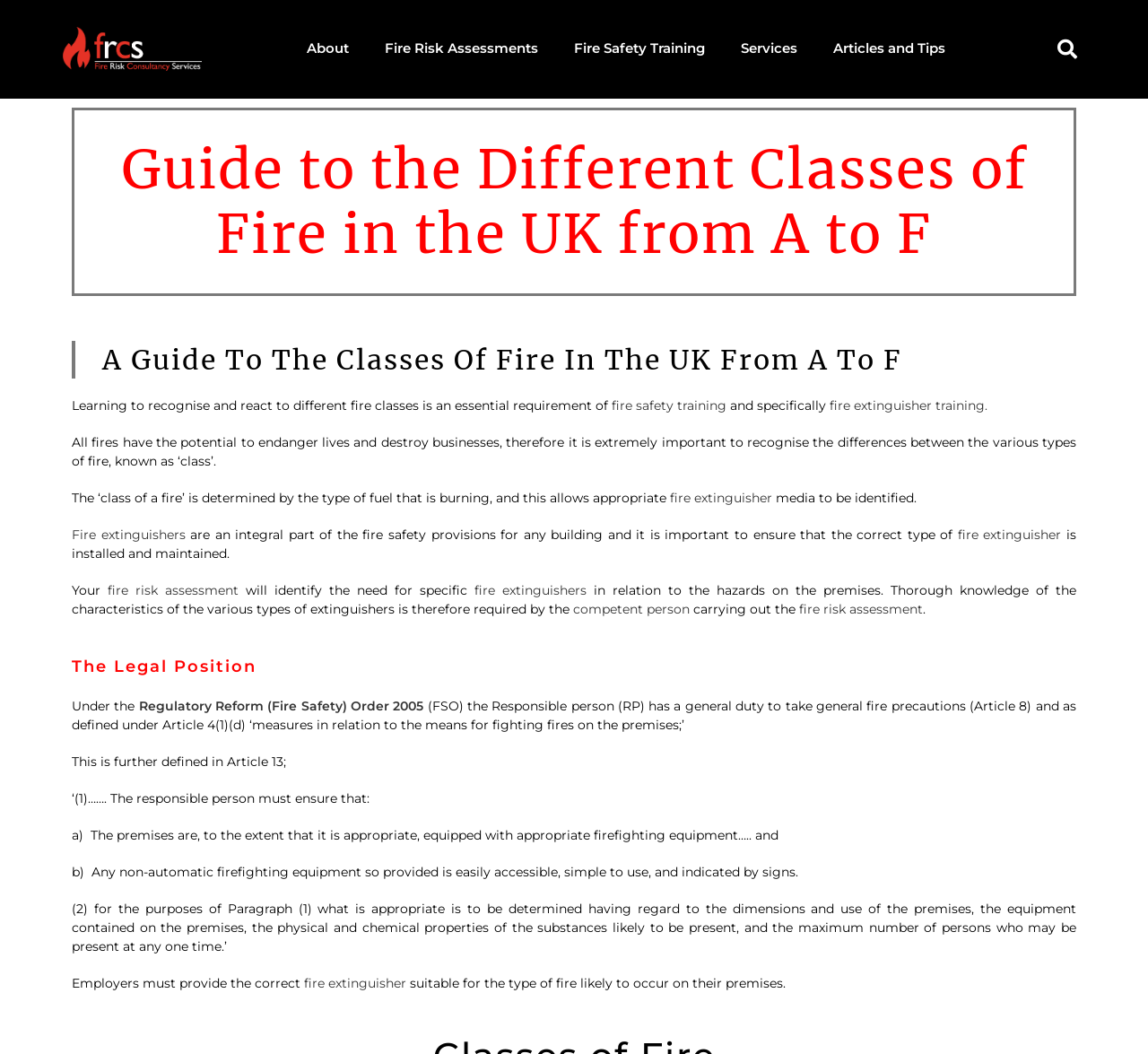Determine the bounding box coordinates of the clickable region to execute the instruction: "Read about the Regulatory Reform (Fire Safety) Order 2005". The coordinates should be four float numbers between 0 and 1, denoted as [left, top, right, bottom].

[0.121, 0.662, 0.369, 0.678]